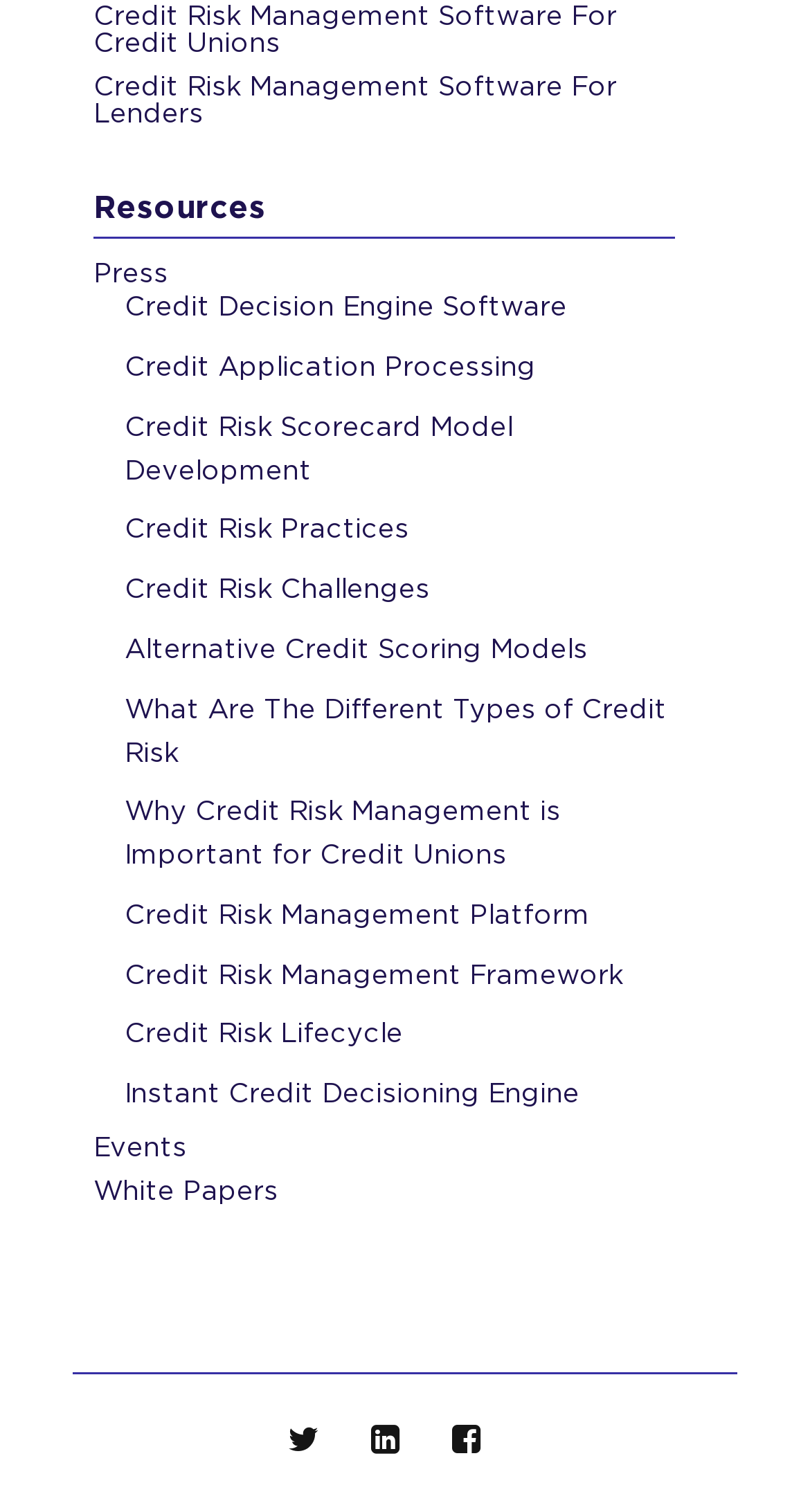How many links are there under 'Resources'?
Please respond to the question with a detailed and thorough explanation.

I counted the number of links under the 'Resources' heading, and there is only one link with the text 'Resources'.